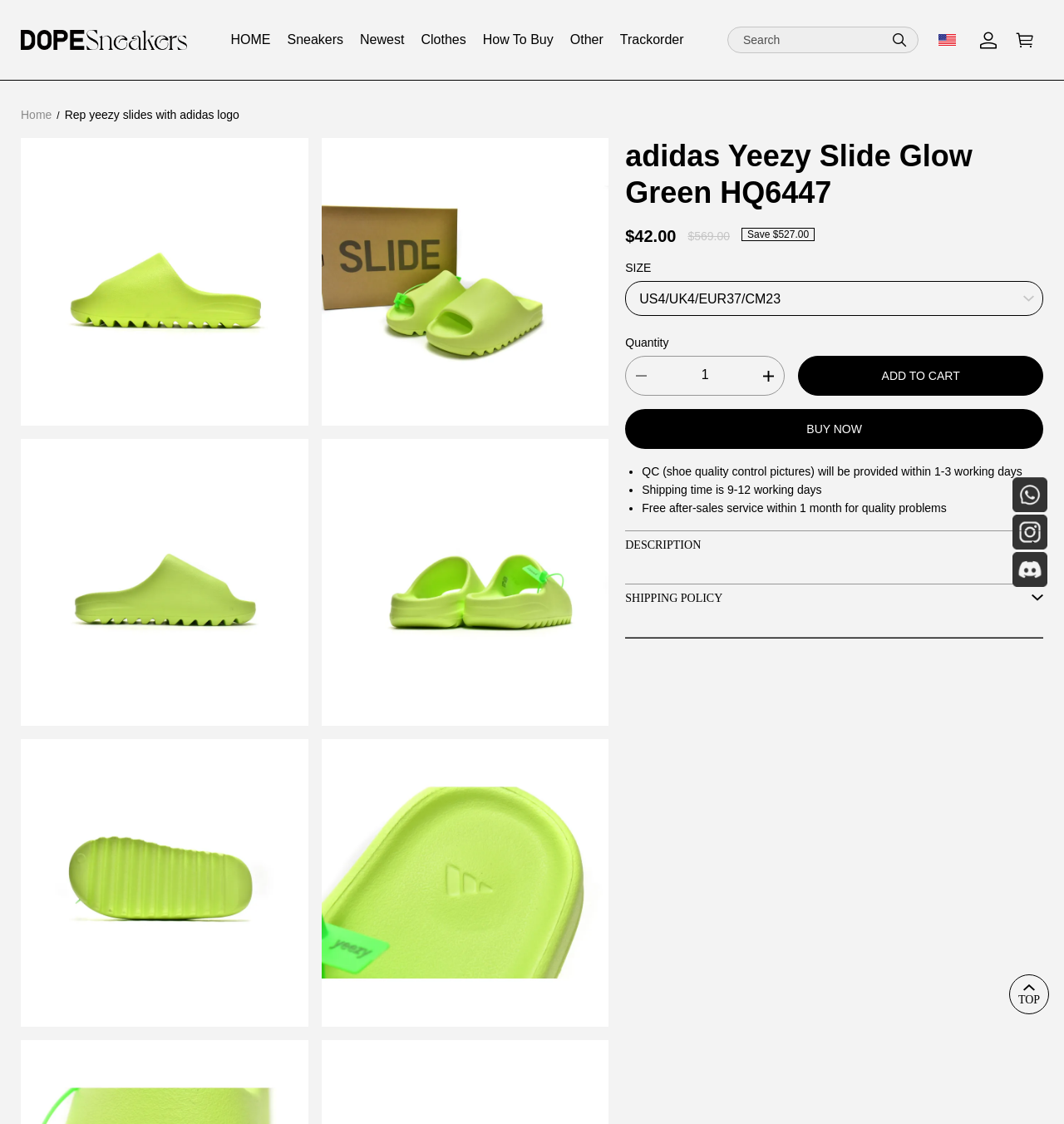Find the bounding box of the UI element described as follows: "Newest".

[0.338, 0.024, 0.38, 0.047]